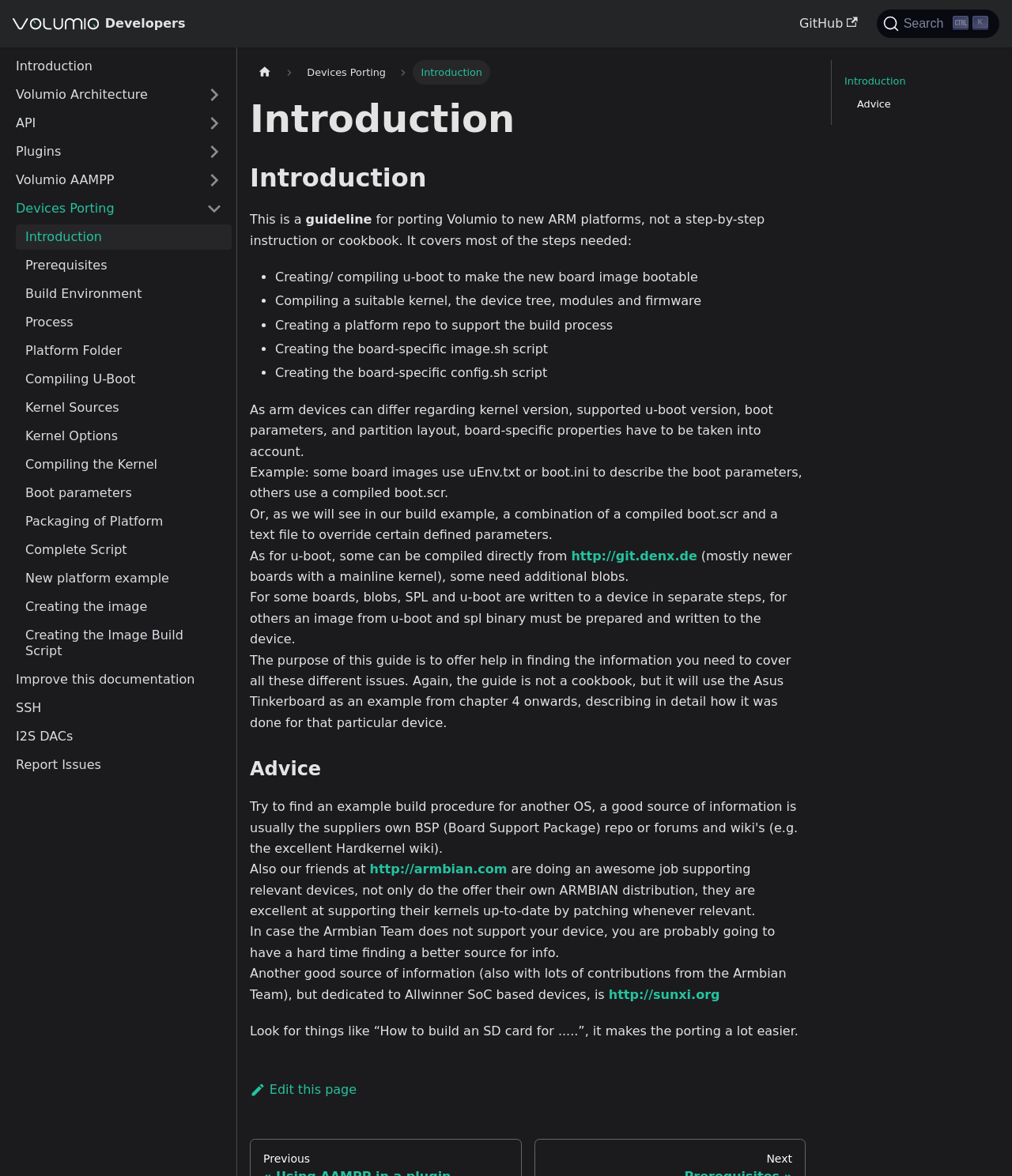Consider the image and give a detailed and elaborate answer to the question: 
How many list markers are there in the article?

I found the article section which has several elements. I counted the list markers and found 5 list markers.